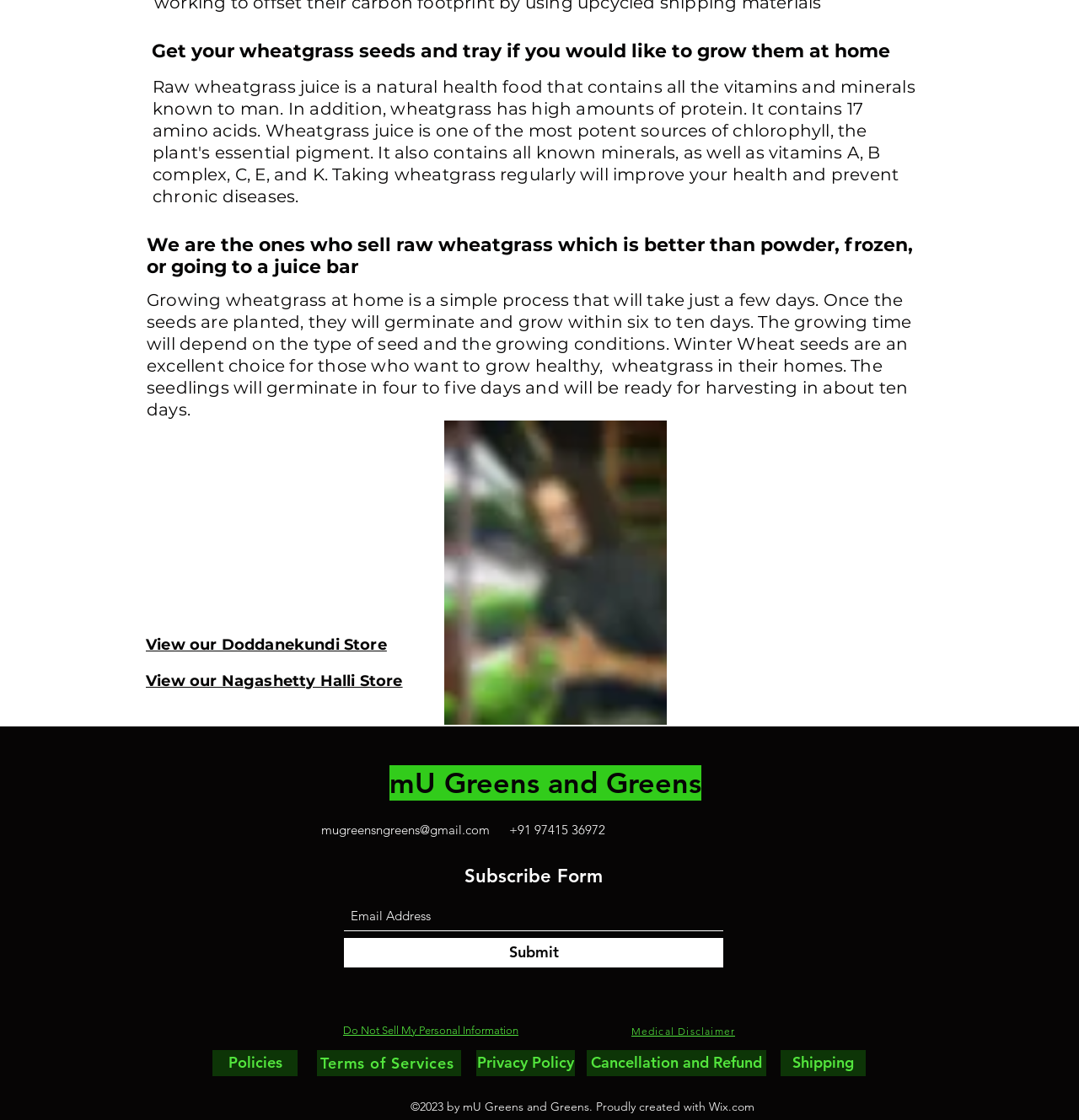Please identify the bounding box coordinates of the element's region that should be clicked to execute the following instruction: "View Doddanekundi Store". The bounding box coordinates must be four float numbers between 0 and 1, i.e., [left, top, right, bottom].

[0.135, 0.567, 0.358, 0.584]